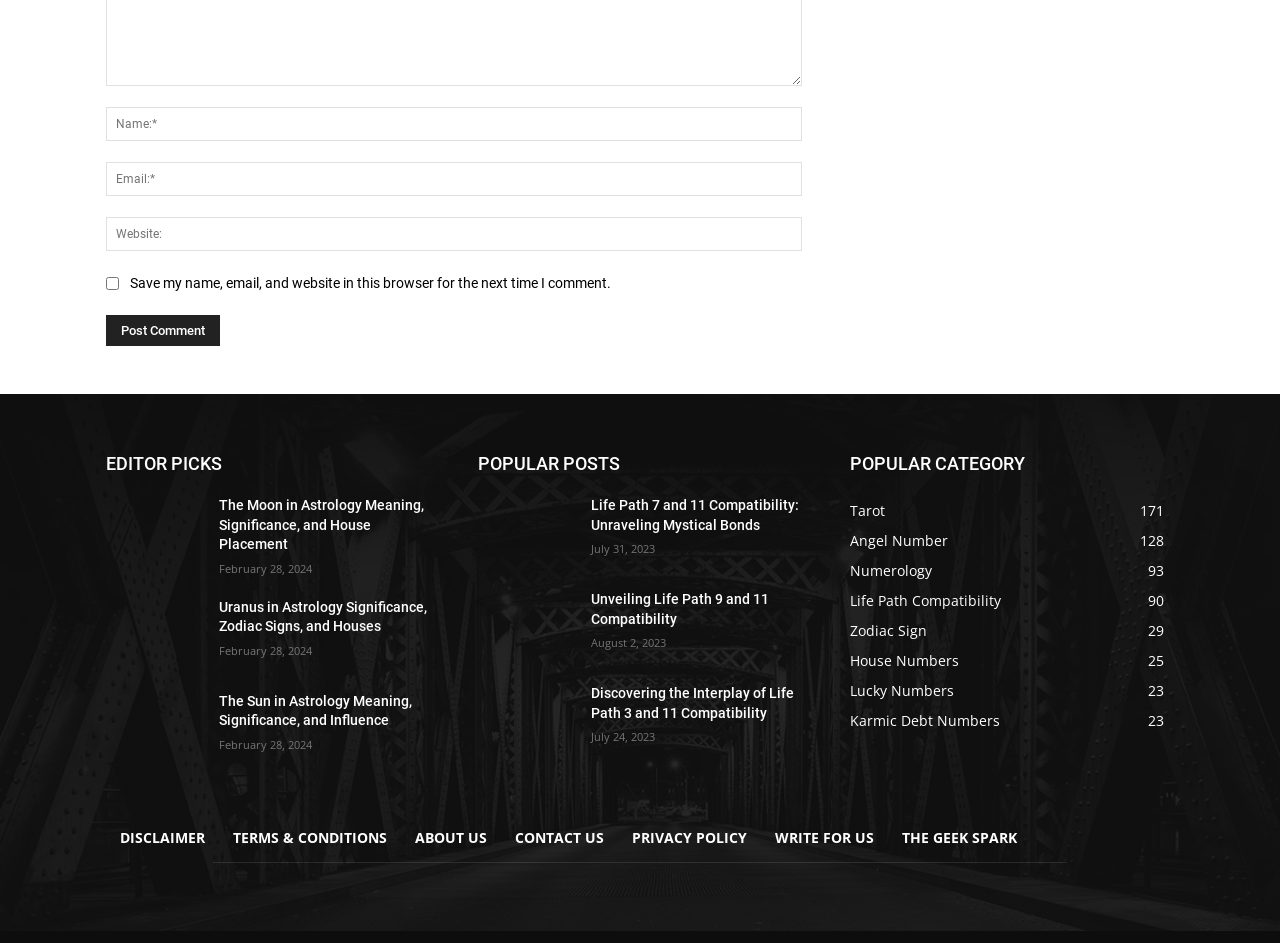Please identify the bounding box coordinates of the element I need to click to follow this instruction: "Read the article about 'The Moon in Astrology Meaning, Significance, and House Placement'".

[0.083, 0.525, 0.159, 0.597]